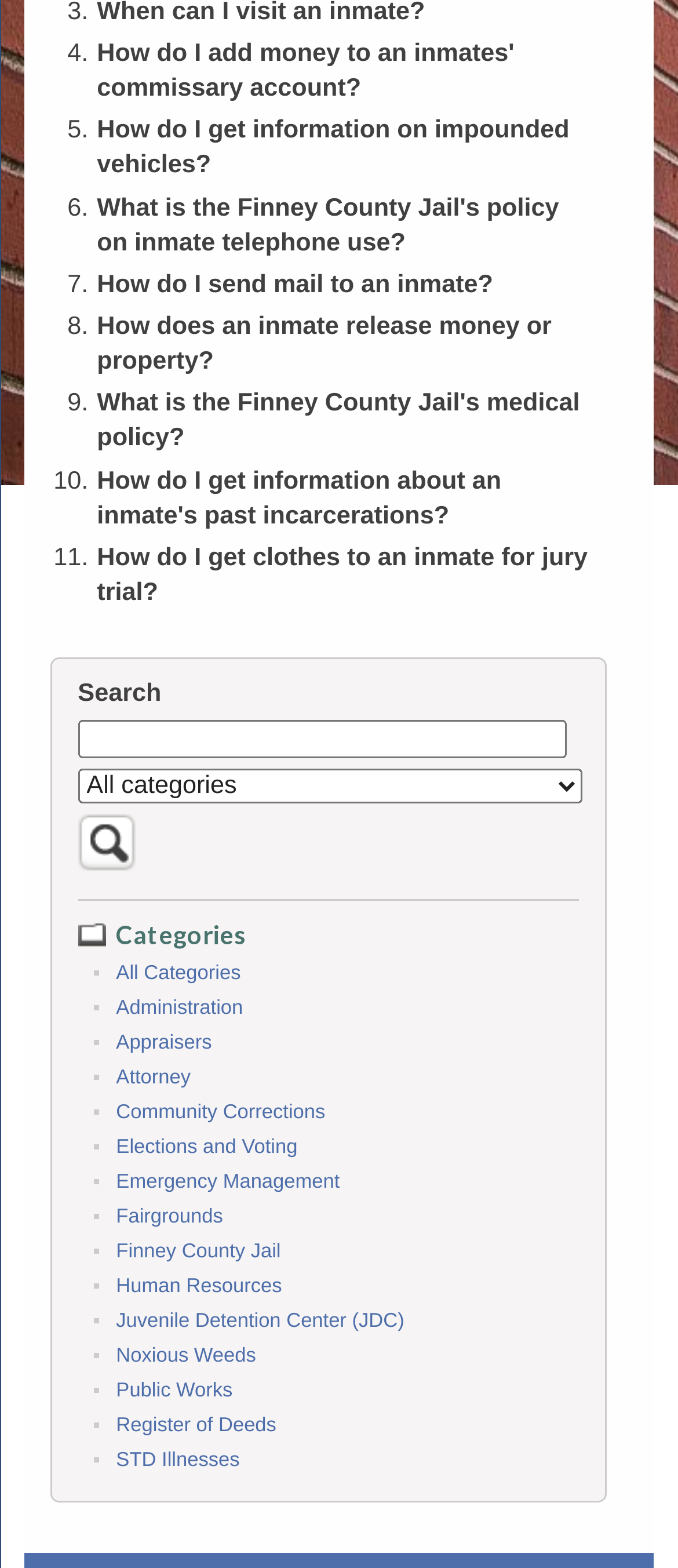Kindly provide the bounding box coordinates of the section you need to click on to fulfill the given instruction: "Get information on impounded vehicles".

[0.143, 0.075, 0.84, 0.115]